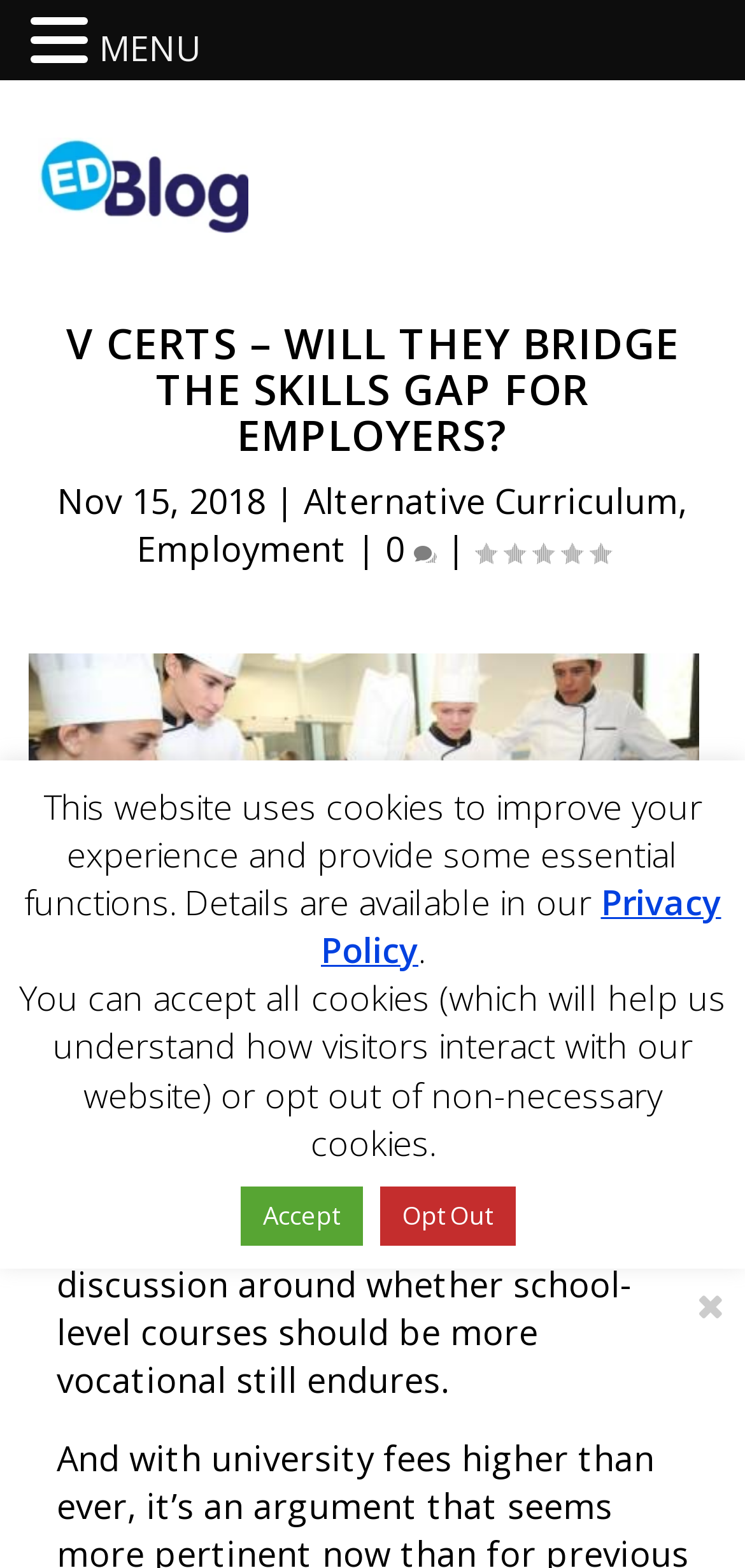Identify the bounding box coordinates of the part that should be clicked to carry out this instruction: "Click the EDBlog link".

[0.051, 0.088, 0.334, 0.149]